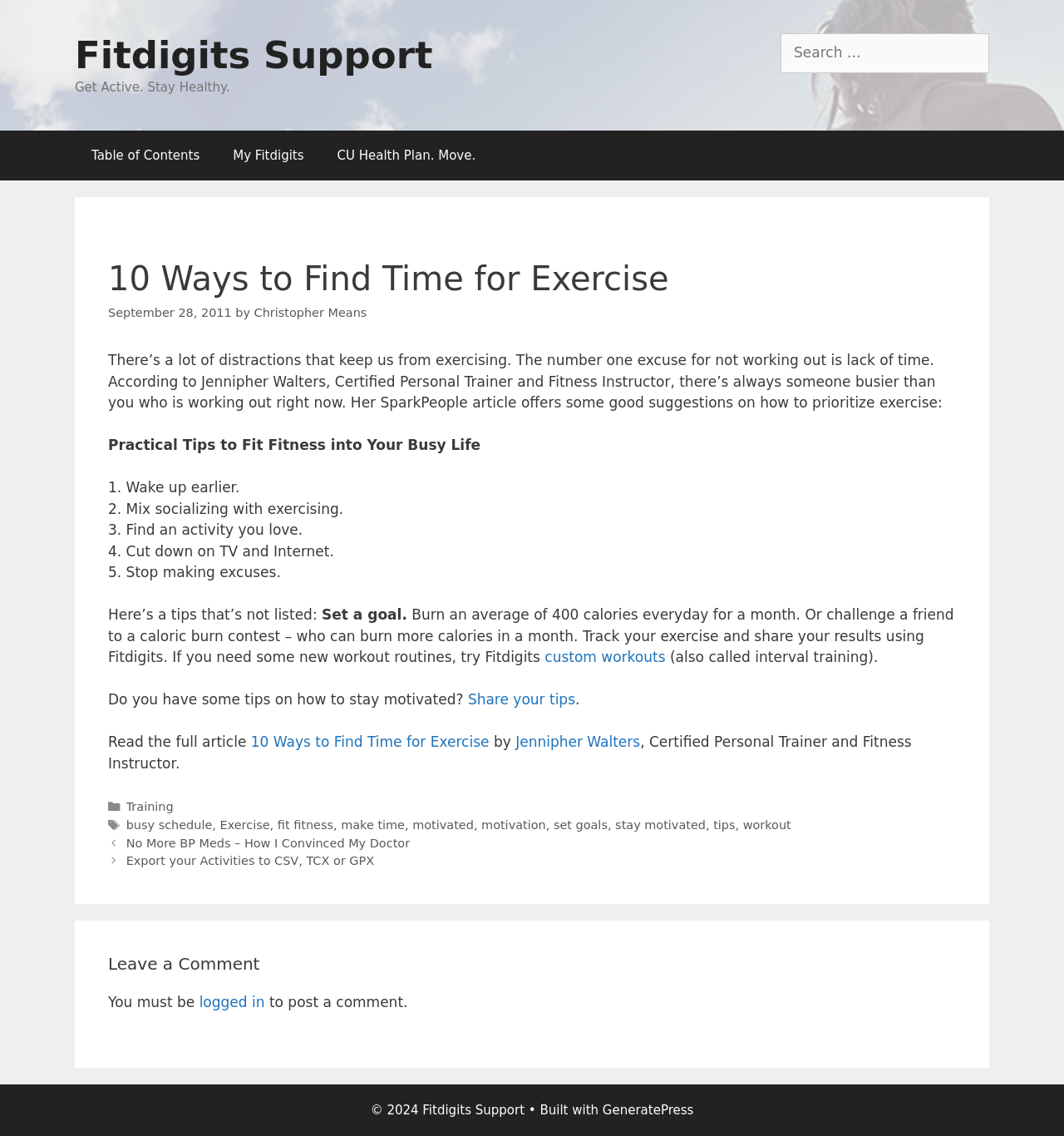Determine the bounding box coordinates of the clickable element to achieve the following action: 'Read the full article'. Provide the coordinates as four float values between 0 and 1, formatted as [left, top, right, bottom].

[0.236, 0.646, 0.46, 0.661]